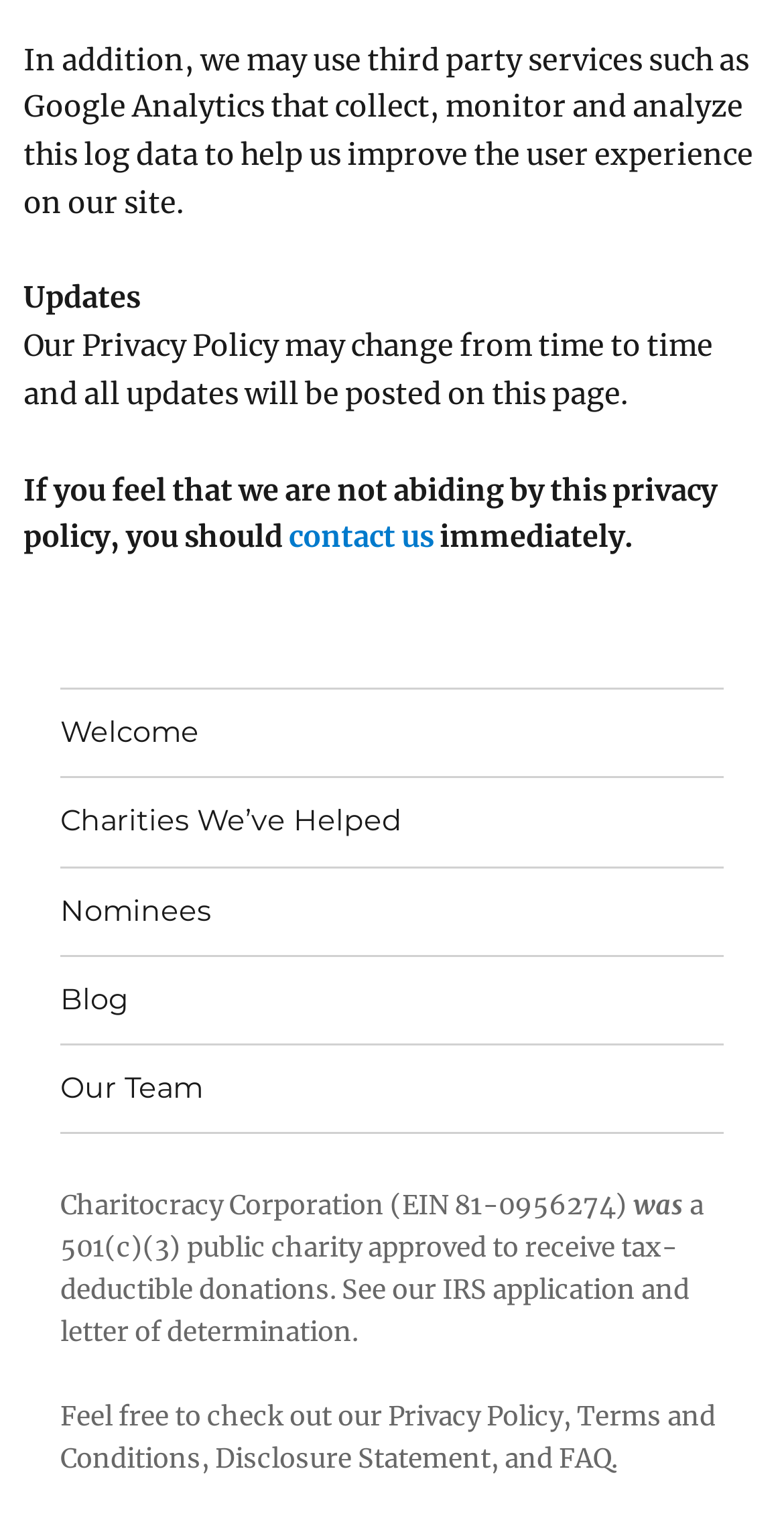What is the purpose of third-party services like Google Analytics?
Based on the image, answer the question in a detailed manner.

According to the text, third-party services like Google Analytics collect, monitor, and analyze log data to help improve the user experience on the site.